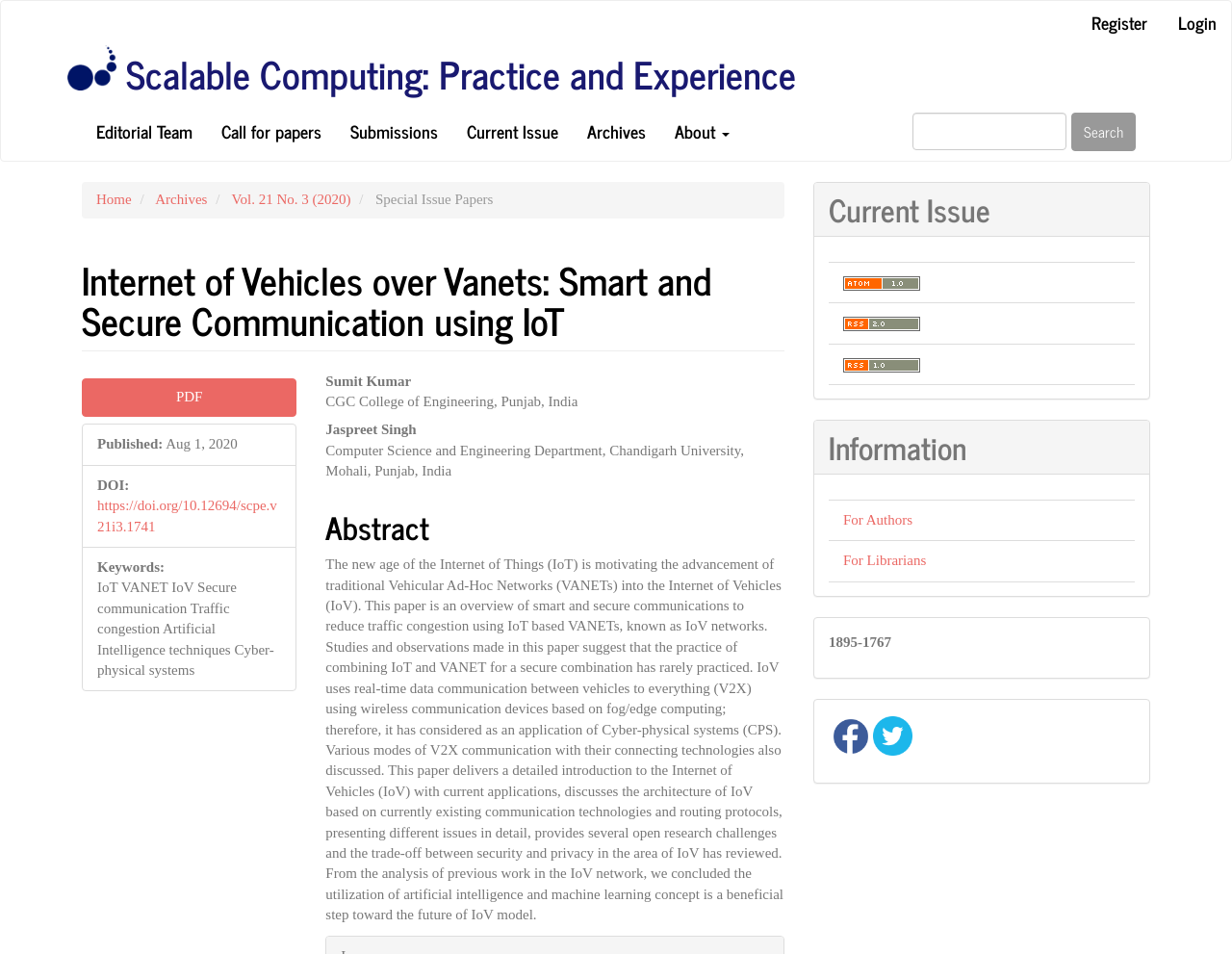Pinpoint the bounding box coordinates of the element to be clicked to execute the instruction: "Register for an account".

[0.874, 0.001, 0.943, 0.047]